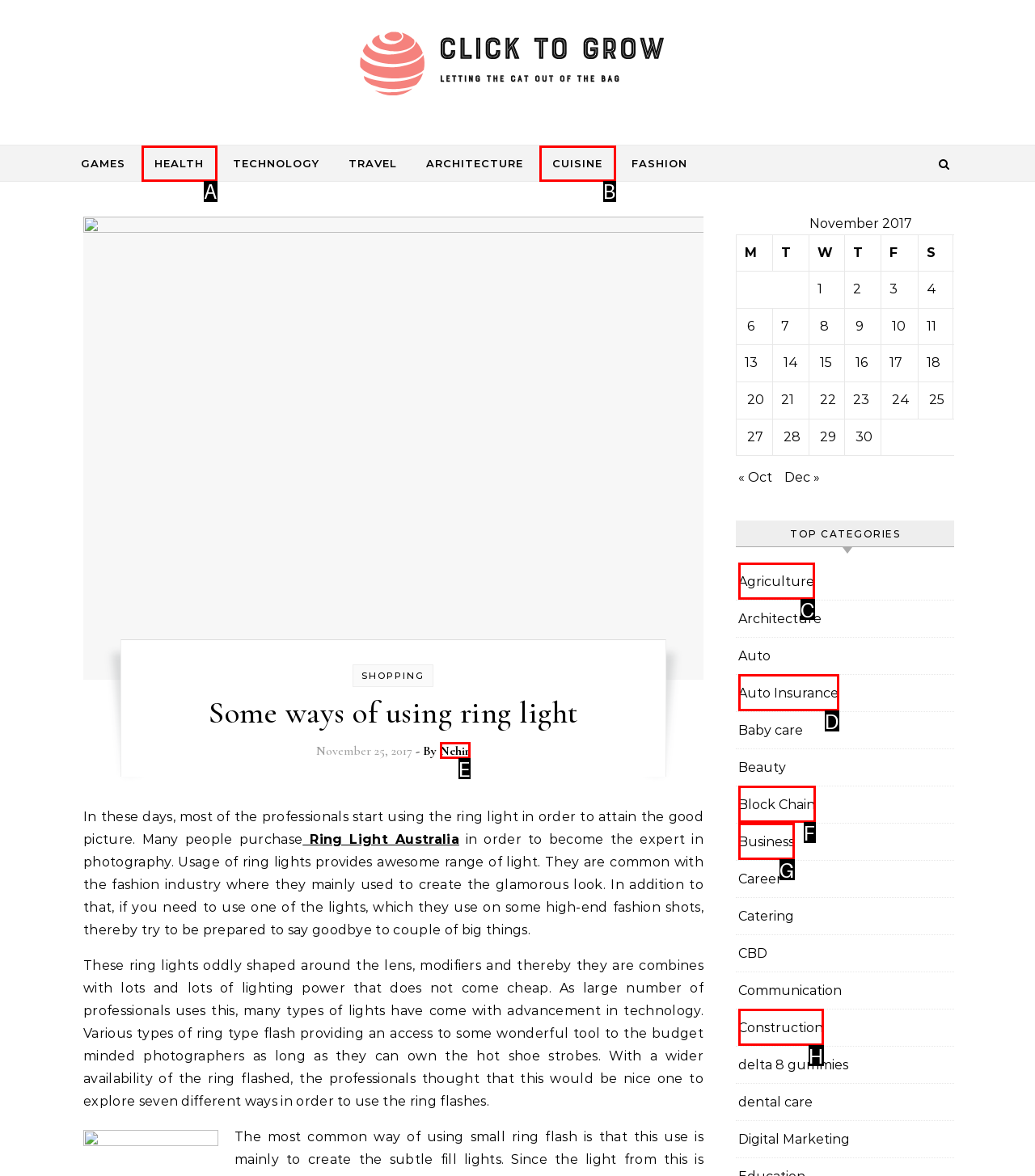Refer to the element description: Health and identify the matching HTML element. State your answer with the appropriate letter.

A